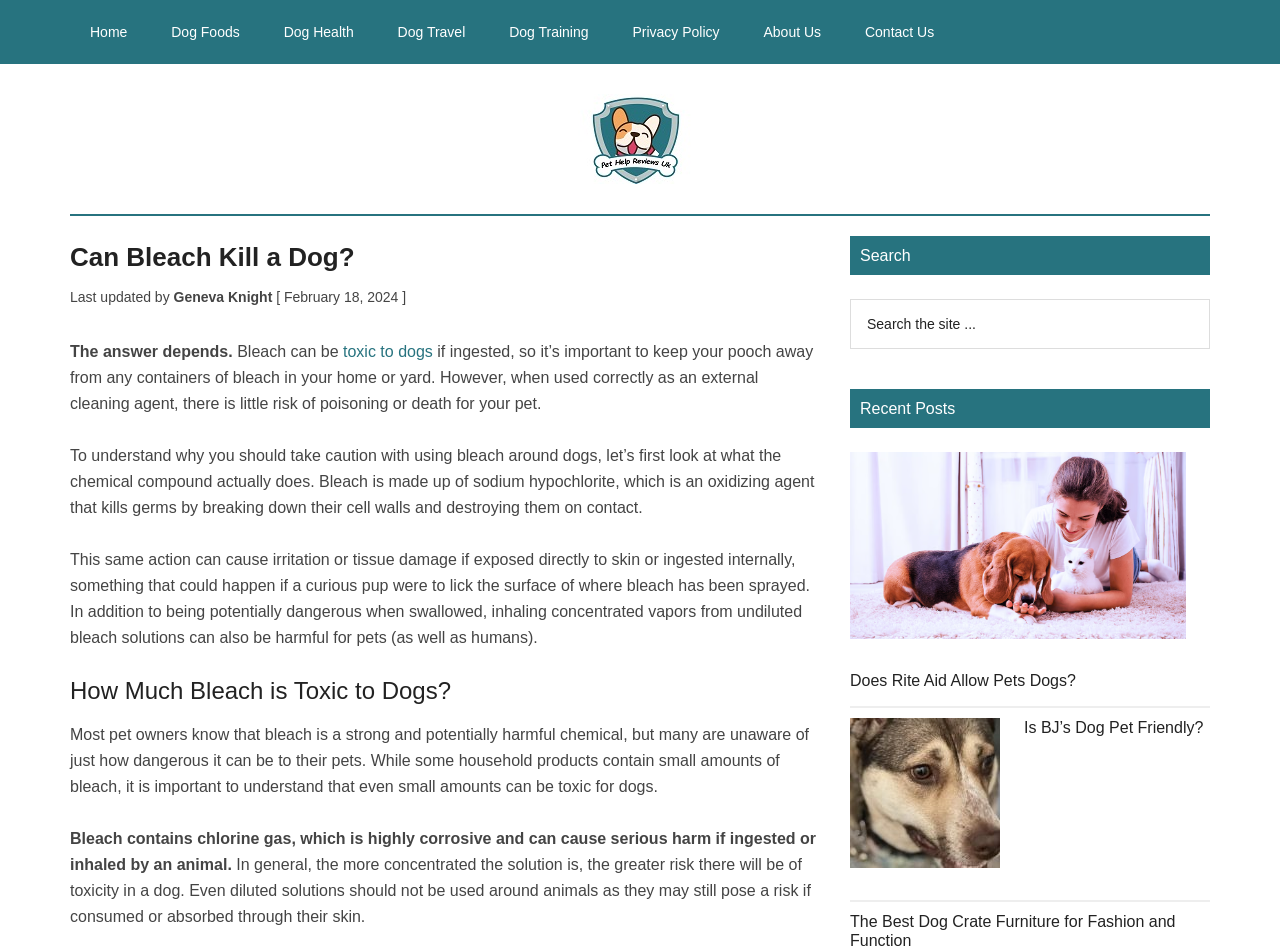Ascertain the bounding box coordinates for the UI element detailed here: "name="s" placeholder="Search the site ..."". The coordinates should be provided as [left, top, right, bottom] with each value being a float between 0 and 1.

[0.664, 0.315, 0.945, 0.367]